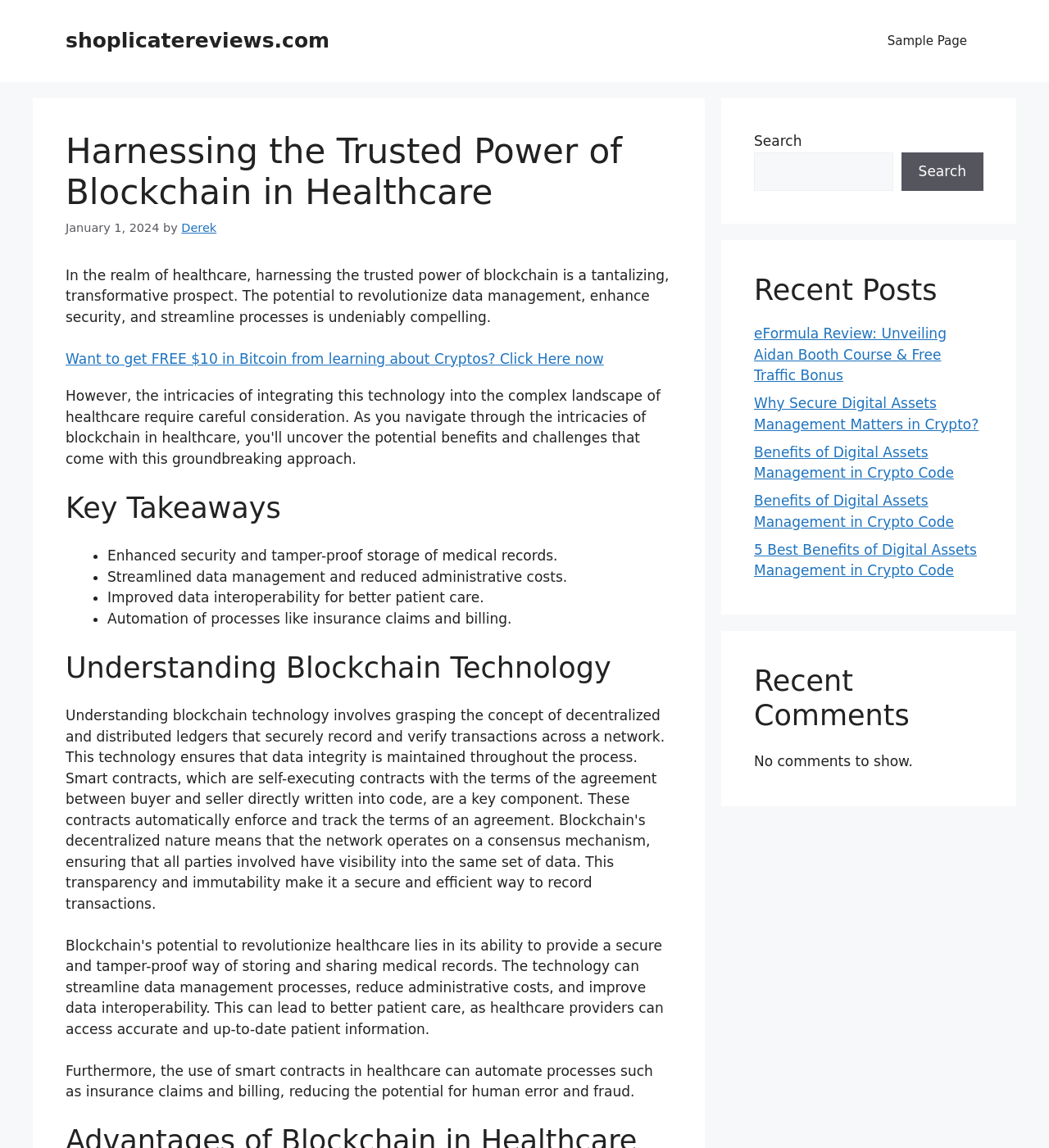Provide a short answer to the following question with just one word or phrase: What is the purpose of smart contracts in healthcare?

Automate processes